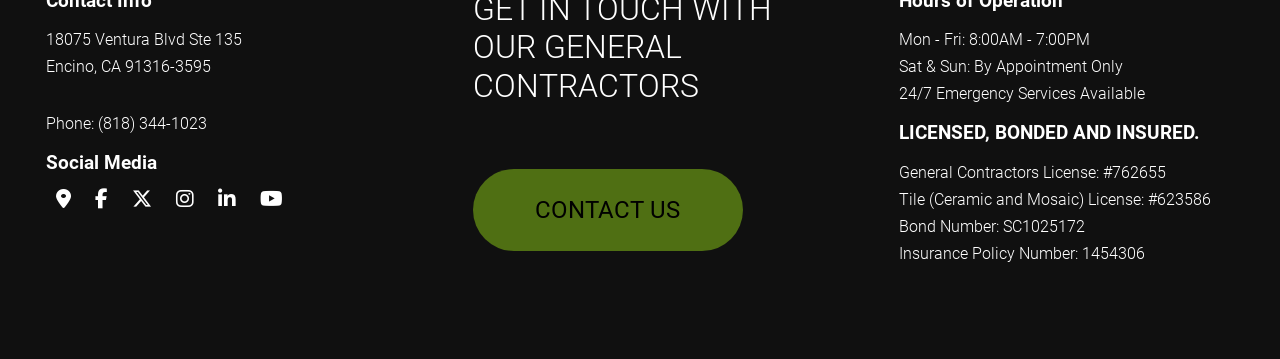How many social media platforms does Construction Masters have links to?
Answer with a single word or short phrase according to what you see in the image.

5